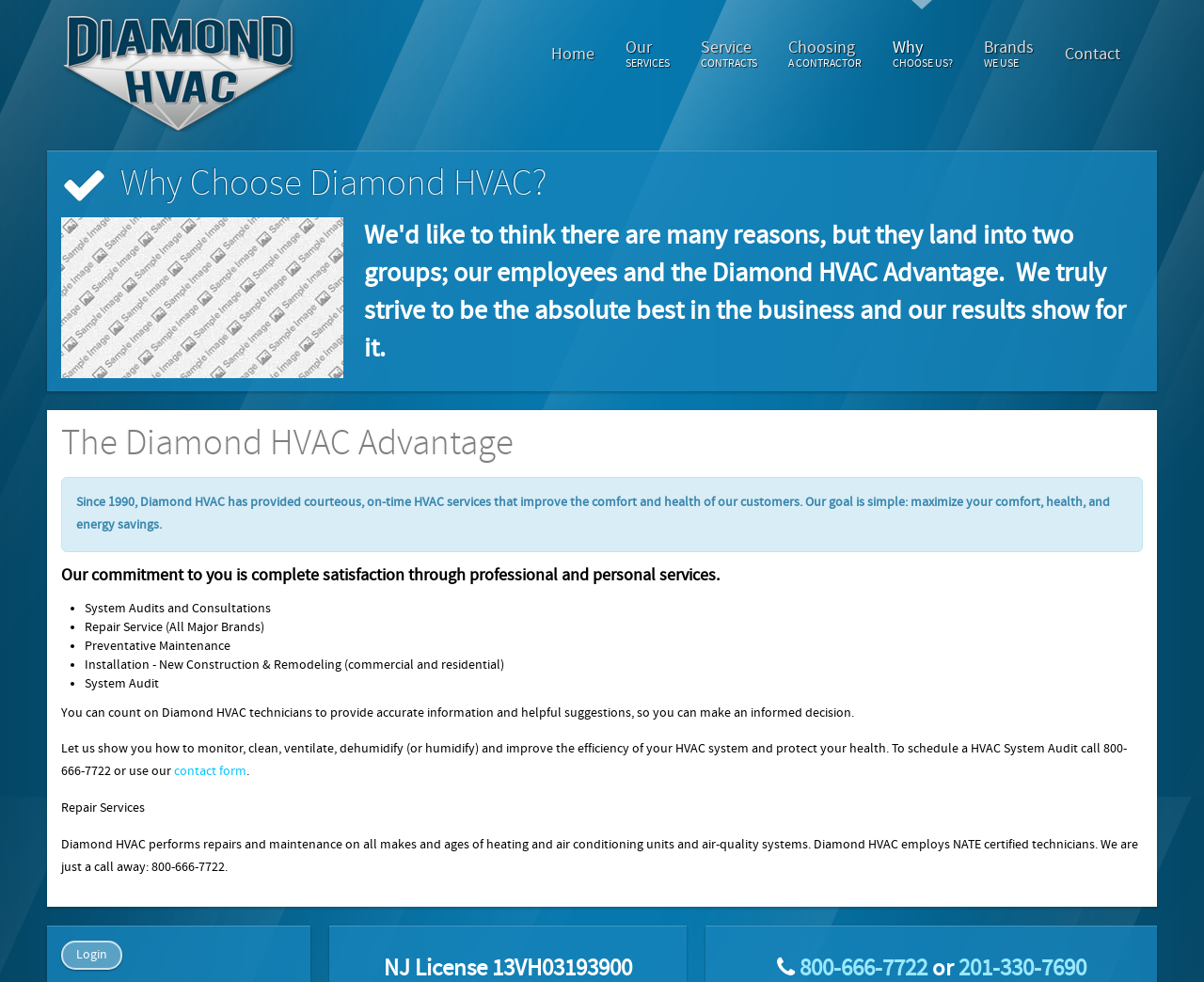From the details in the image, provide a thorough response to the question: How can I schedule a HVAC System Audit?

The webpage provides two options to schedule a HVAC System Audit: calling the phone number 800-666-7722 or using the contact form. This information is found in the section 'Let us show you how to monitor, clean, ventilate, dehumidify (or humidify) and improve the efficiency of your HVAC system and protect your health'.